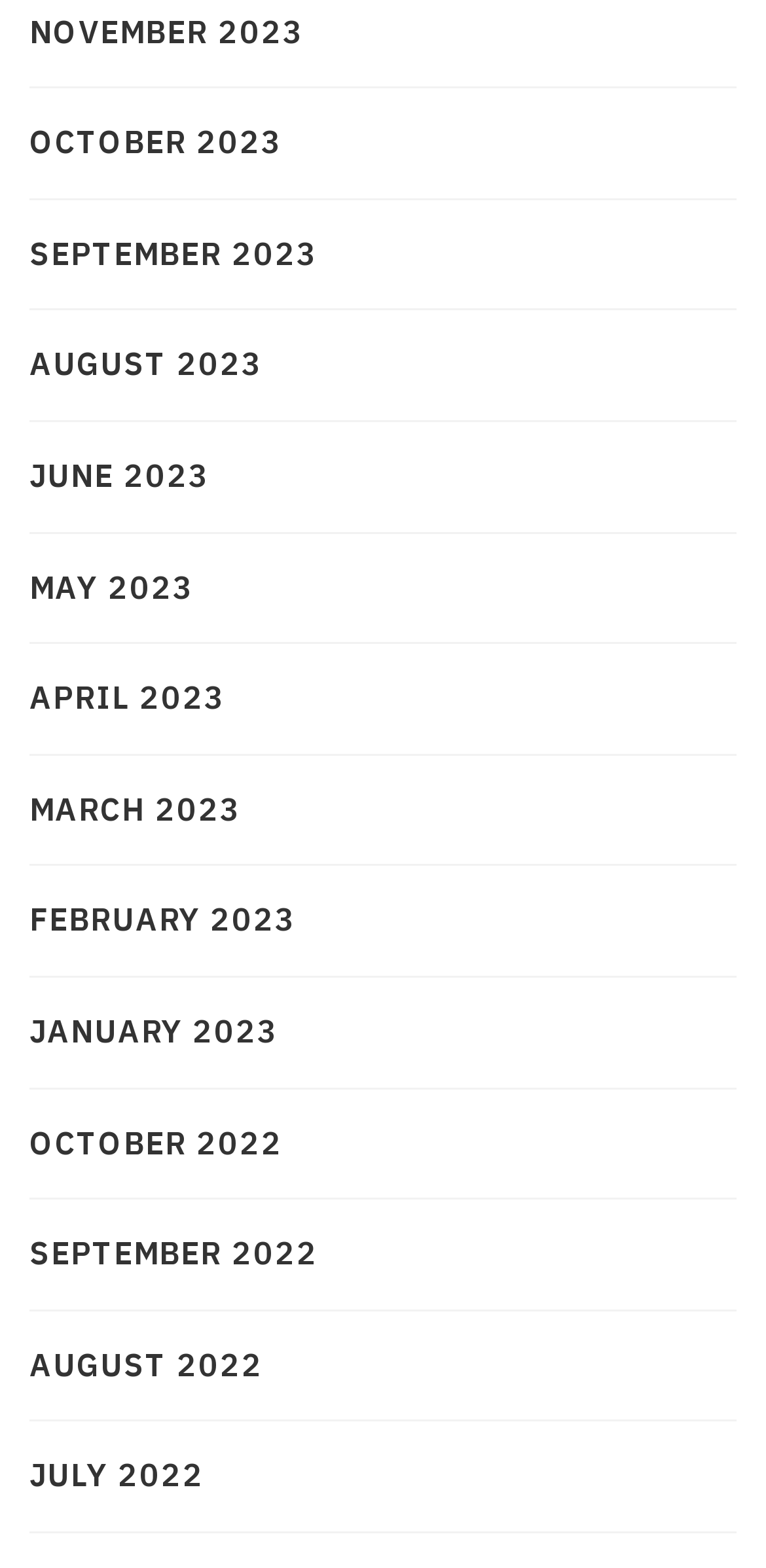What is the earliest month listed on the webpage?
Using the details shown in the screenshot, provide a comprehensive answer to the question.

By looking at the links on the webpage, I can see that the earliest month listed is October 2022, which is the 10th link from the top.